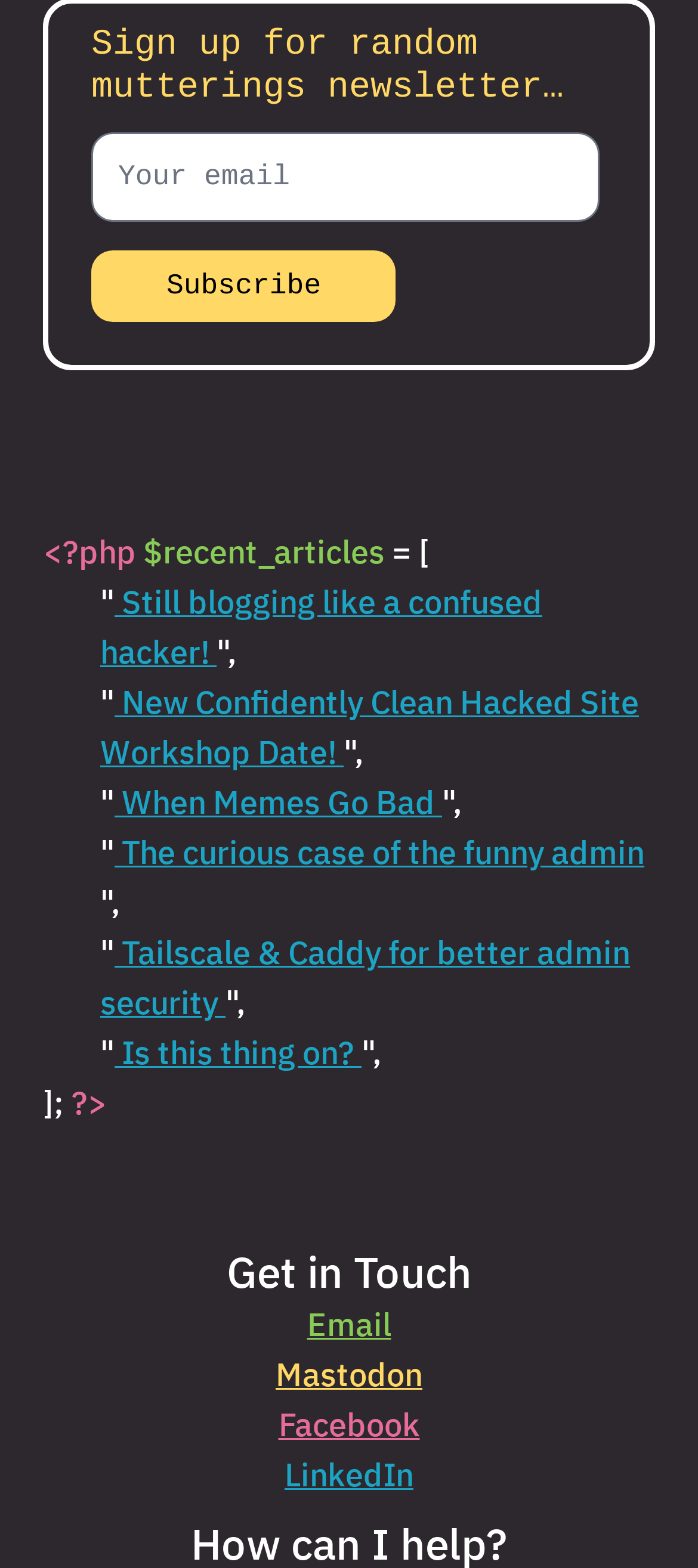Please find the bounding box coordinates of the element that must be clicked to perform the given instruction: "Check out the Facebook page". The coordinates should be four float numbers from 0 to 1, i.e., [left, top, right, bottom].

[0.062, 0.893, 0.938, 0.925]